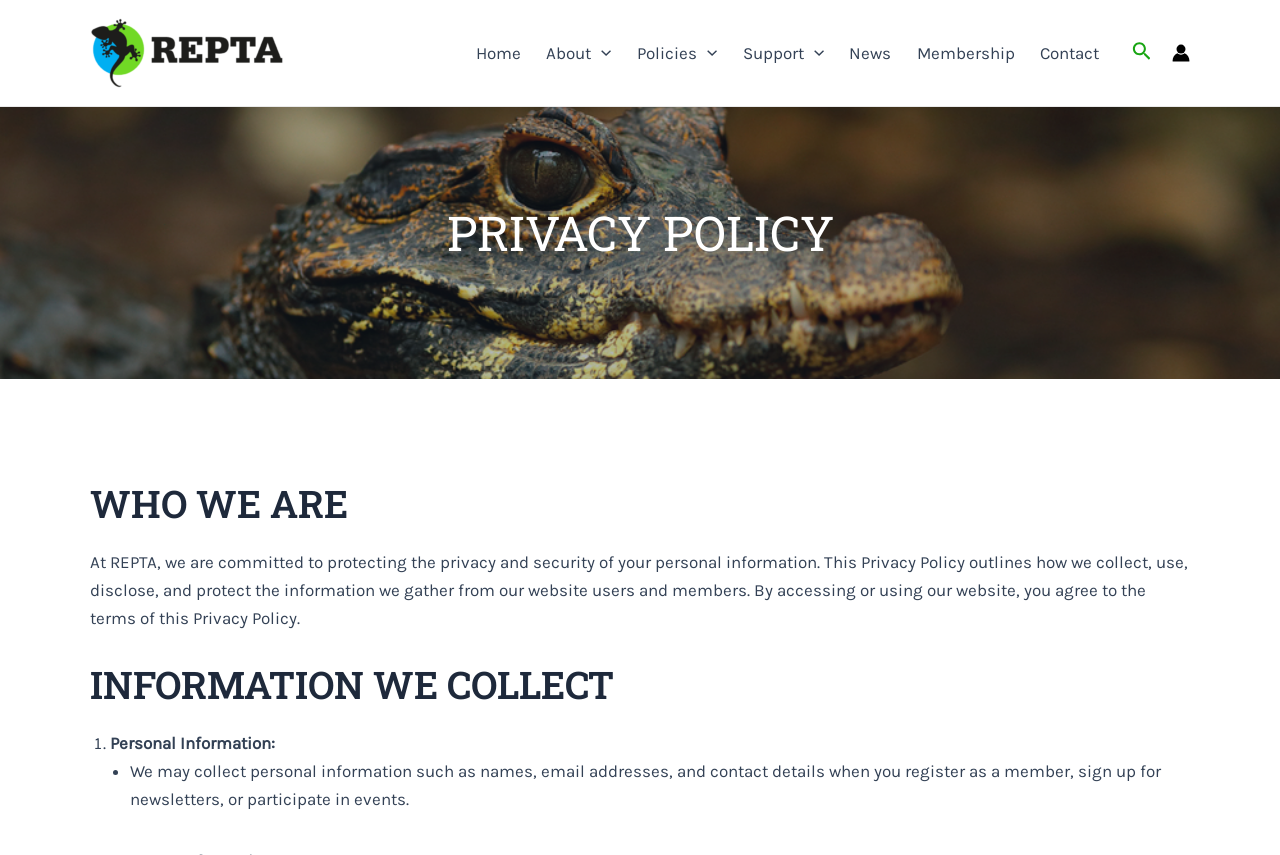Identify the bounding box coordinates of the clickable region necessary to fulfill the following instruction: "Search something". The bounding box coordinates should be four float numbers between 0 and 1, i.e., [left, top, right, bottom].

[0.884, 0.046, 0.9, 0.078]